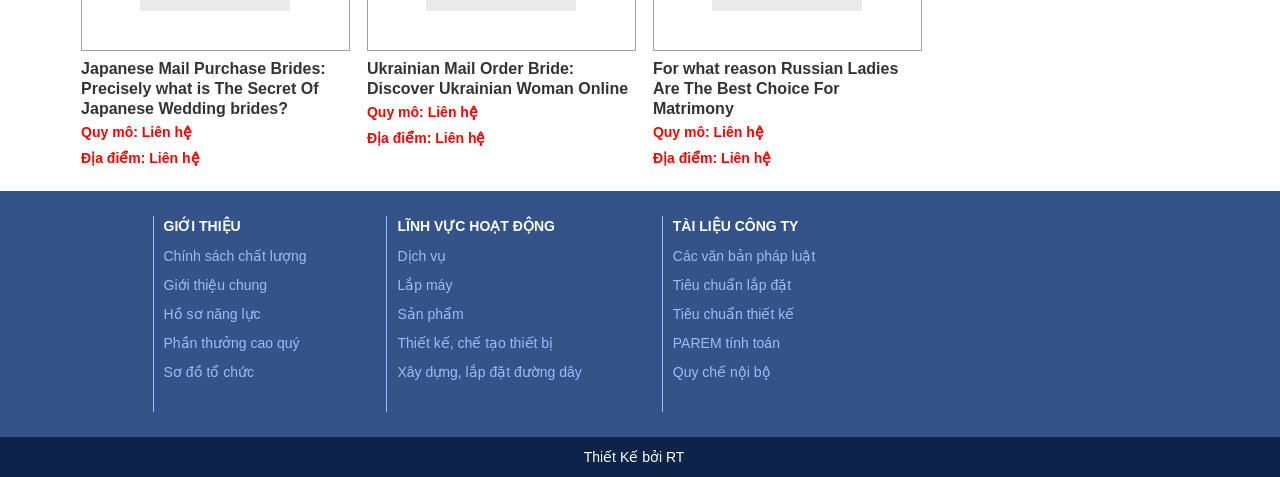Locate the bounding box coordinates of the element's region that should be clicked to carry out the following instruction: "Discover why Russian Ladies Are The Best Choice For Matrimony". The coordinates need to be four float numbers between 0 and 1, i.e., [left, top, right, bottom].

[0.51, 0.123, 0.72, 0.249]